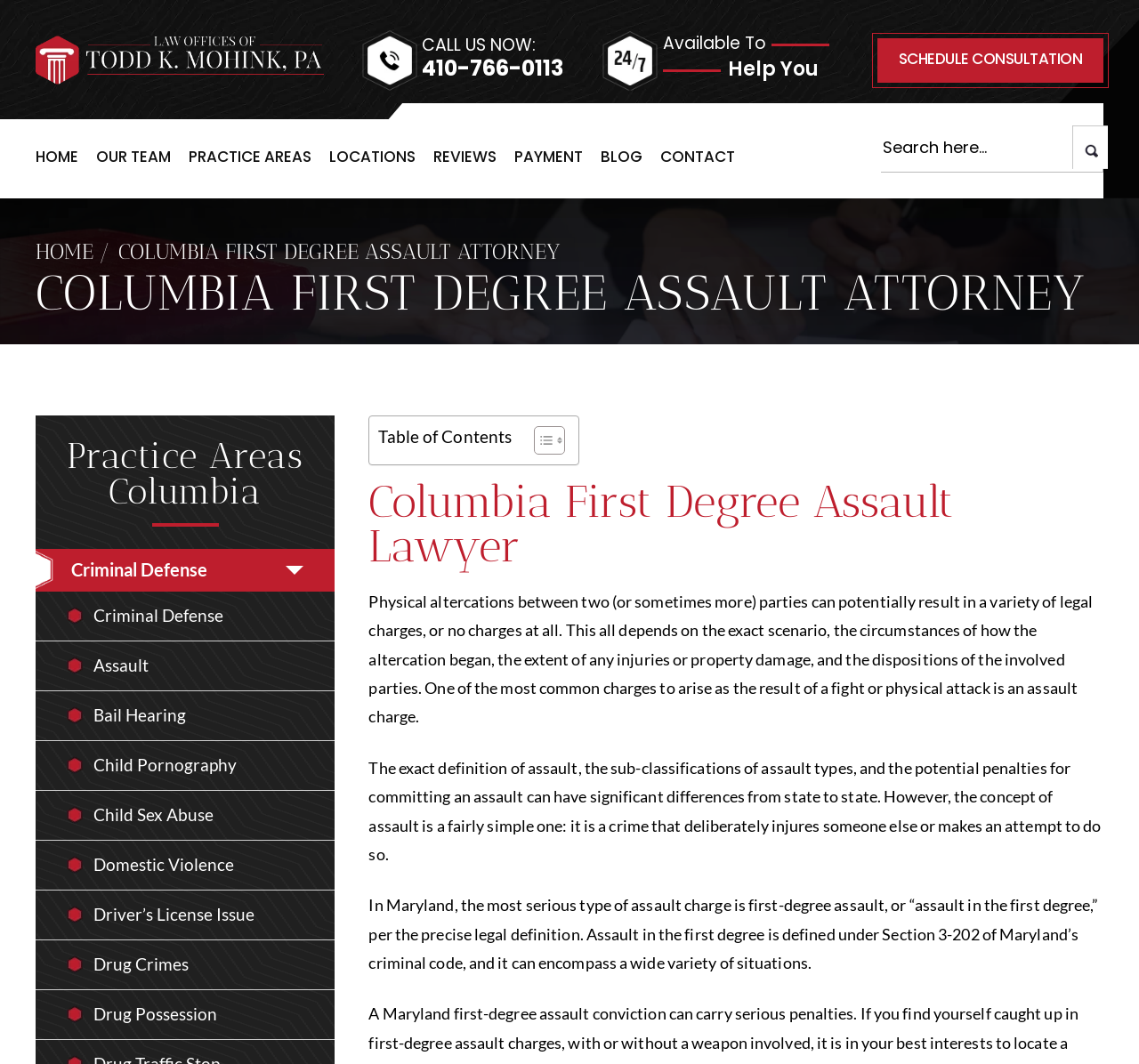Please specify the coordinates of the bounding box for the element that should be clicked to carry out this instruction: "Search for something". The coordinates must be four float numbers between 0 and 1, formatted as [left, top, right, bottom].

[0.773, 0.119, 0.969, 0.162]